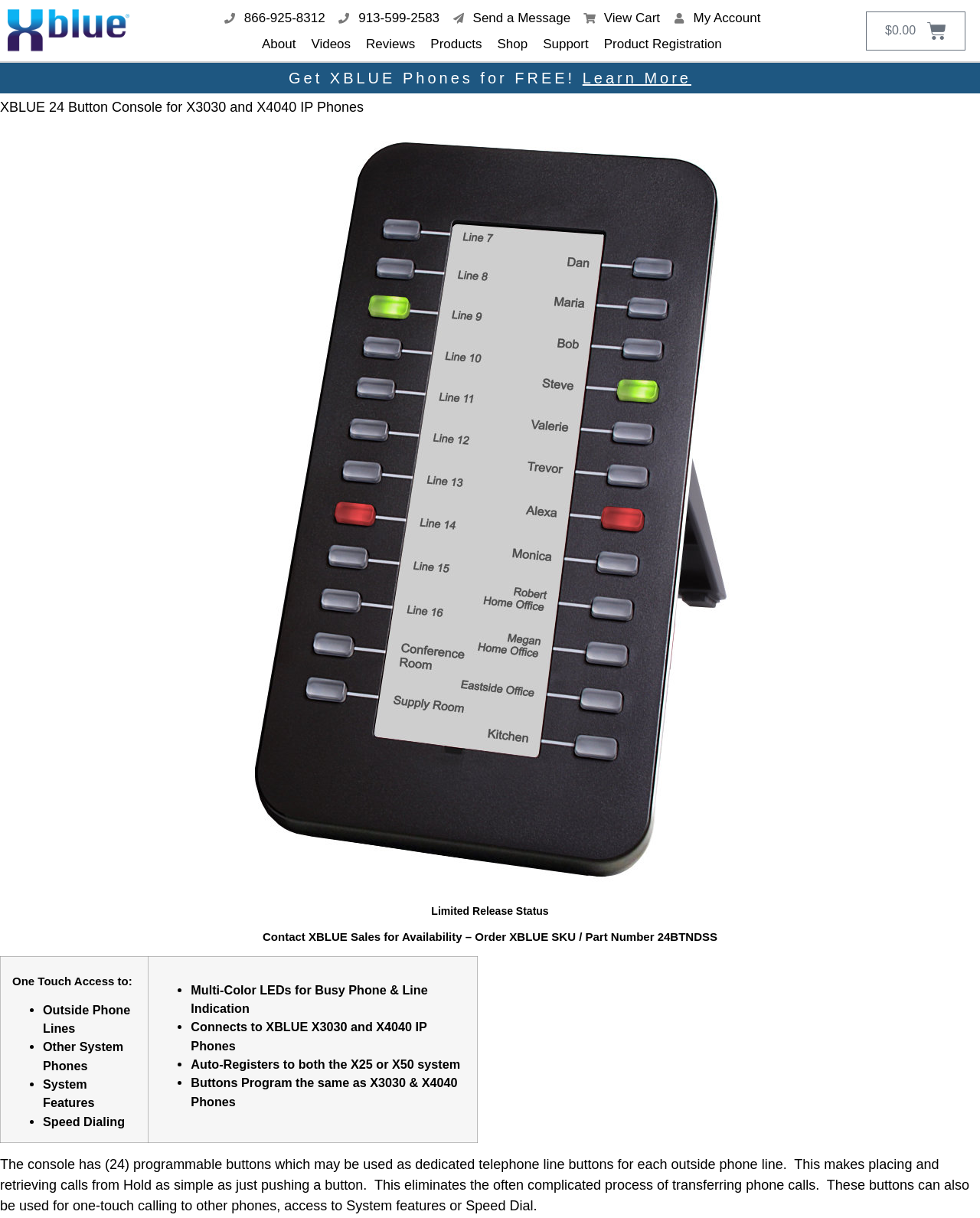What is the product name?
Please elaborate on the answer to the question with detailed information.

The product name is obtained from the root element 'XBLUE 24 Button Console' which is focused, indicating that it is the main product being described on the webpage.